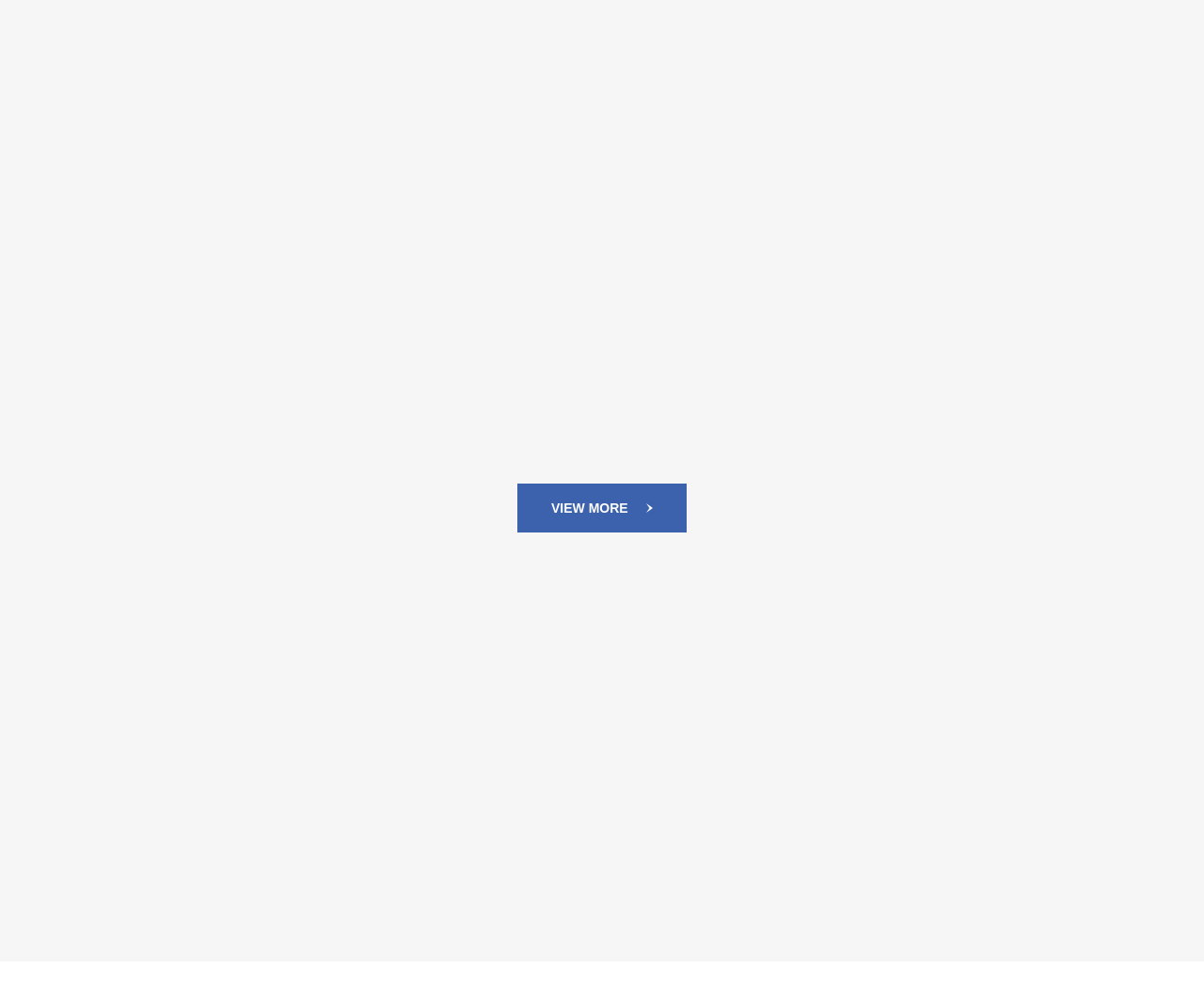What is the phone number of the company?
Please provide a single word or phrase answer based on the image.

010-64820131 / 15510208070